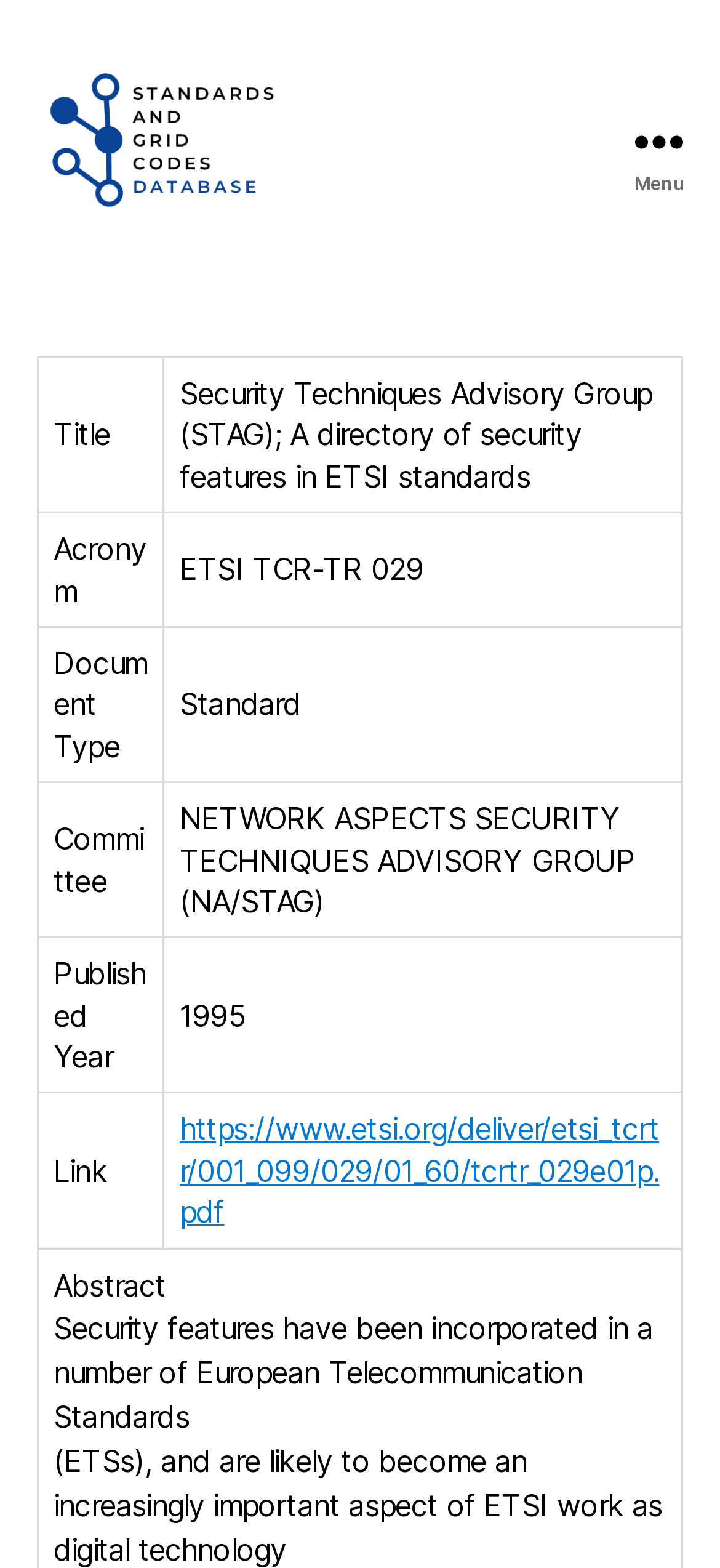Determine the bounding box for the UI element described here: "Menu".

[0.831, 0.0, 1.0, 0.18]